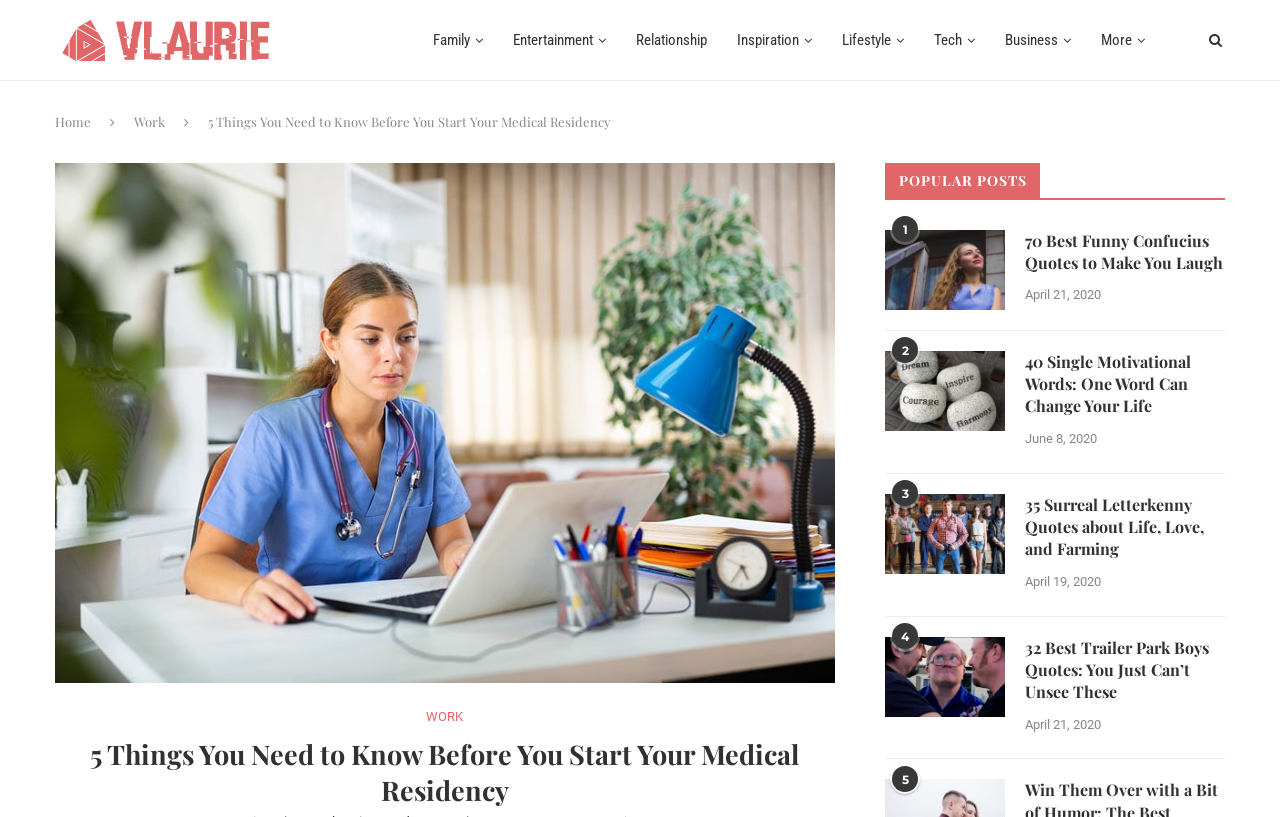Please find the bounding box coordinates in the format (top-left x, top-left y, bottom-right x, bottom-right y) for the given element description. Ensure the coordinates are floating point numbers between 0 and 1. Description: alt="Vlaurie"

[0.043, 0.0, 0.219, 0.098]